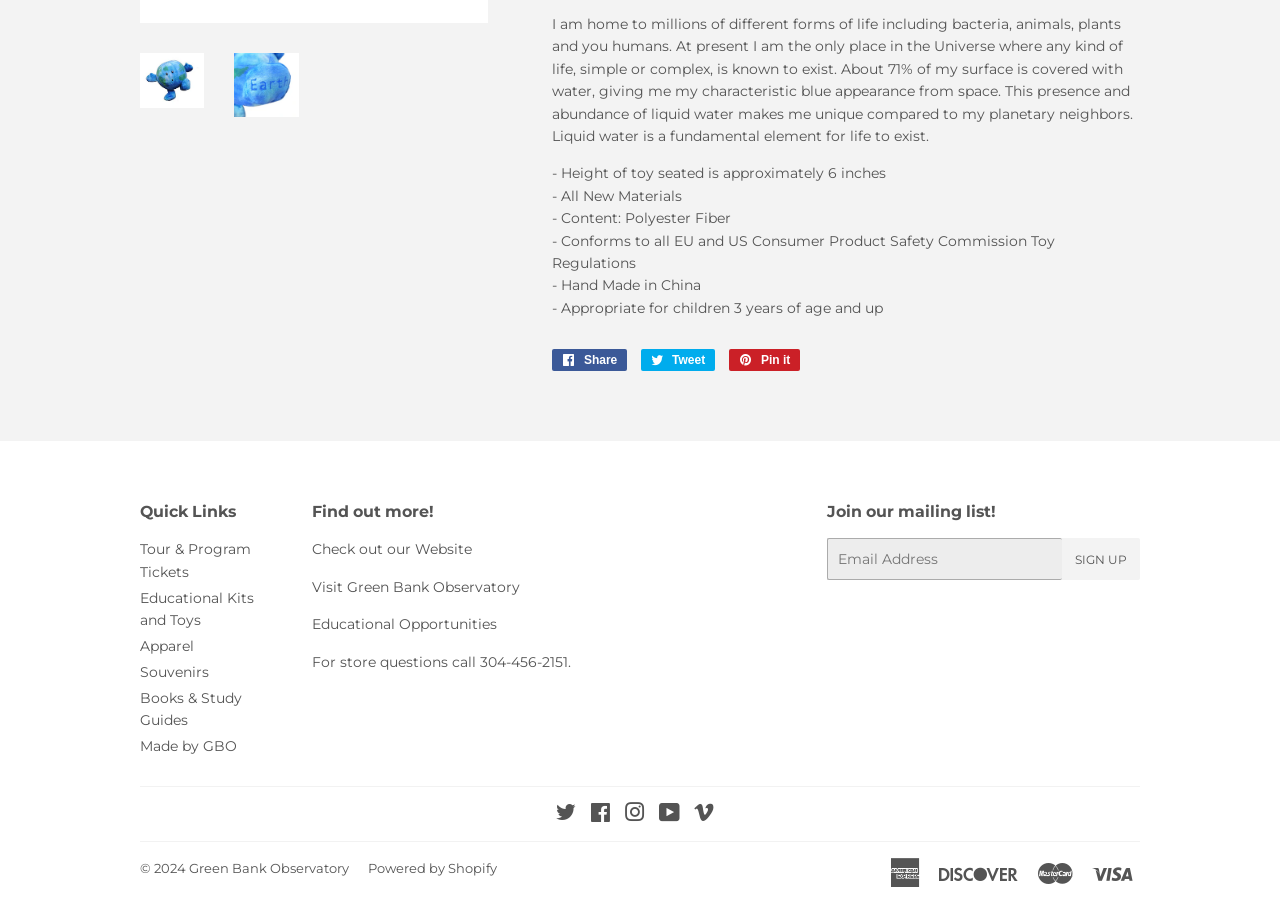Find the bounding box coordinates for the HTML element described as: "Pin it Pin on Pinterest". The coordinates should consist of four float values between 0 and 1, i.e., [left, top, right, bottom].

[0.57, 0.386, 0.625, 0.41]